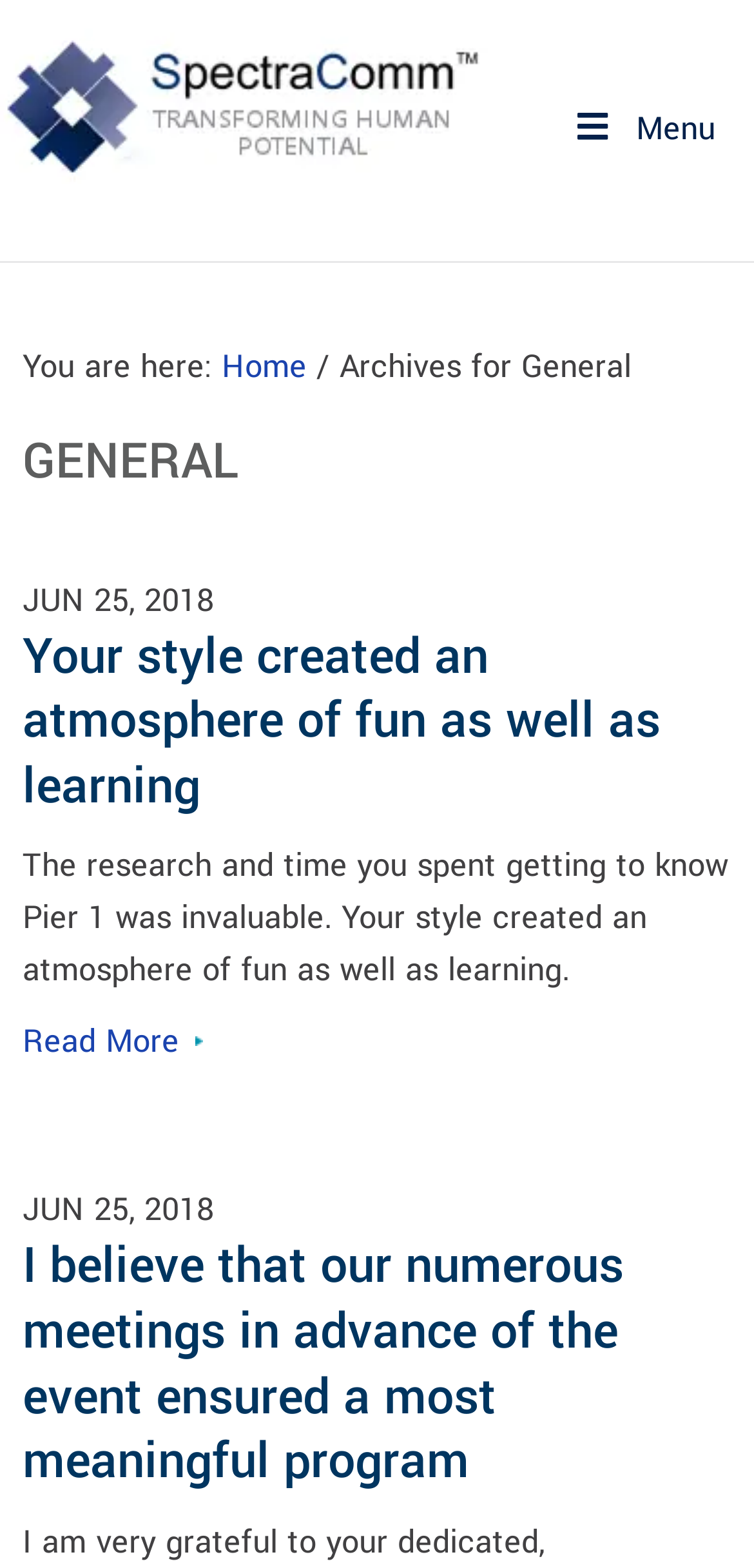How many articles are displayed on this page?
Answer the question with a single word or phrase derived from the image.

At least 2